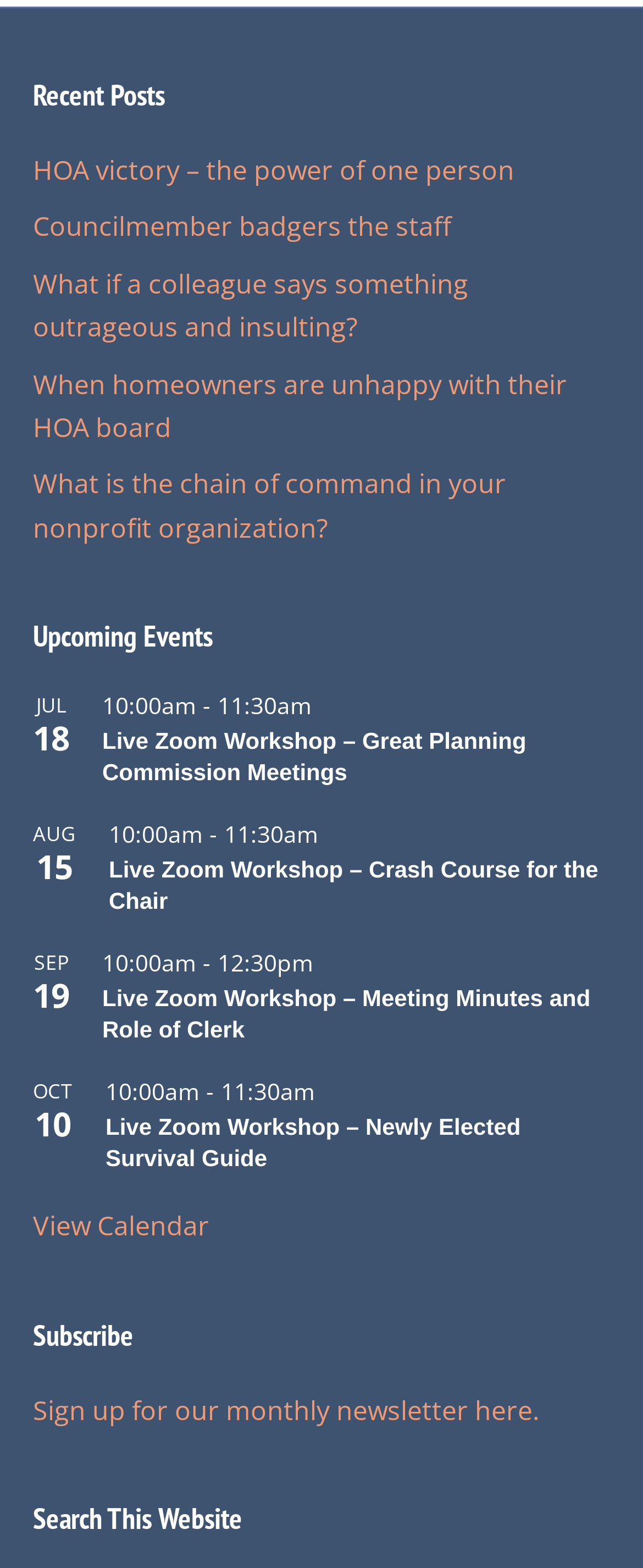What is the main topic of the webpage?
Provide an in-depth and detailed answer to the question.

Based on the webpage content, I can see that the webpage is related to HOA (Homeowners Association) and nonprofit organization. The links and headings on the webpage, such as 'HOA victory – the power of one person', 'Councilmember badgers the staff', and 'What is the chain of command in your nonprofit organization?' suggest that the webpage is focused on providing information and resources related to HOA and nonprofit organization.